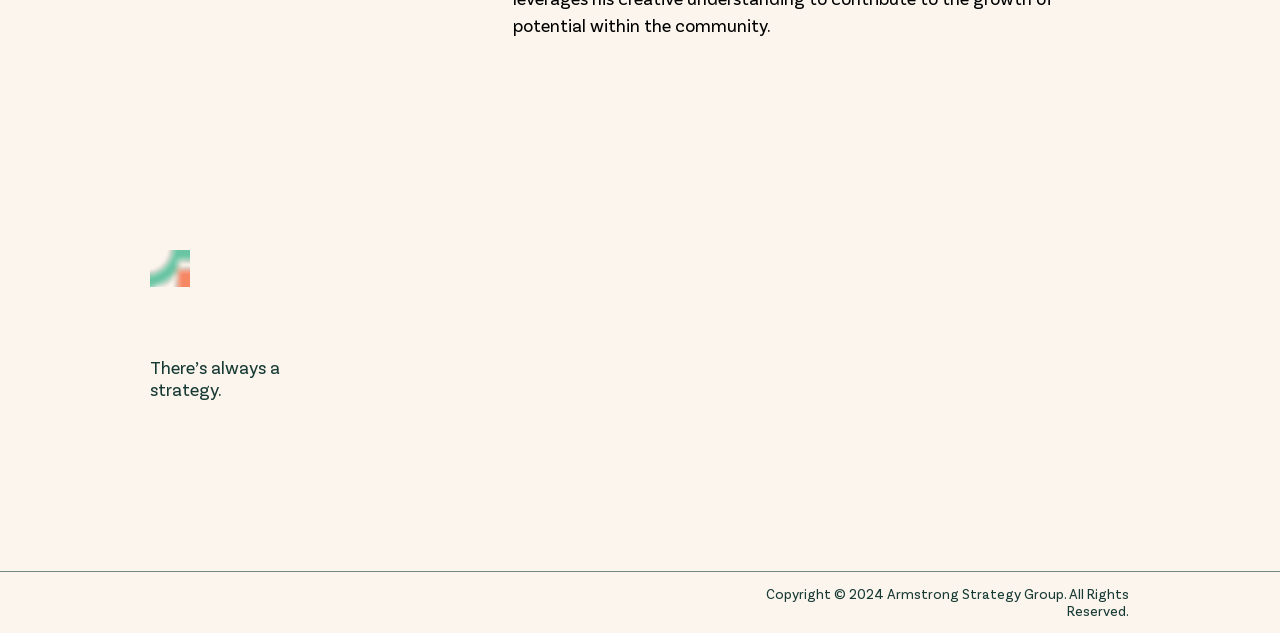Please identify the coordinates of the bounding box that should be clicked to fulfill this instruction: "Call the phone number.".

[0.505, 0.561, 0.615, 0.596]